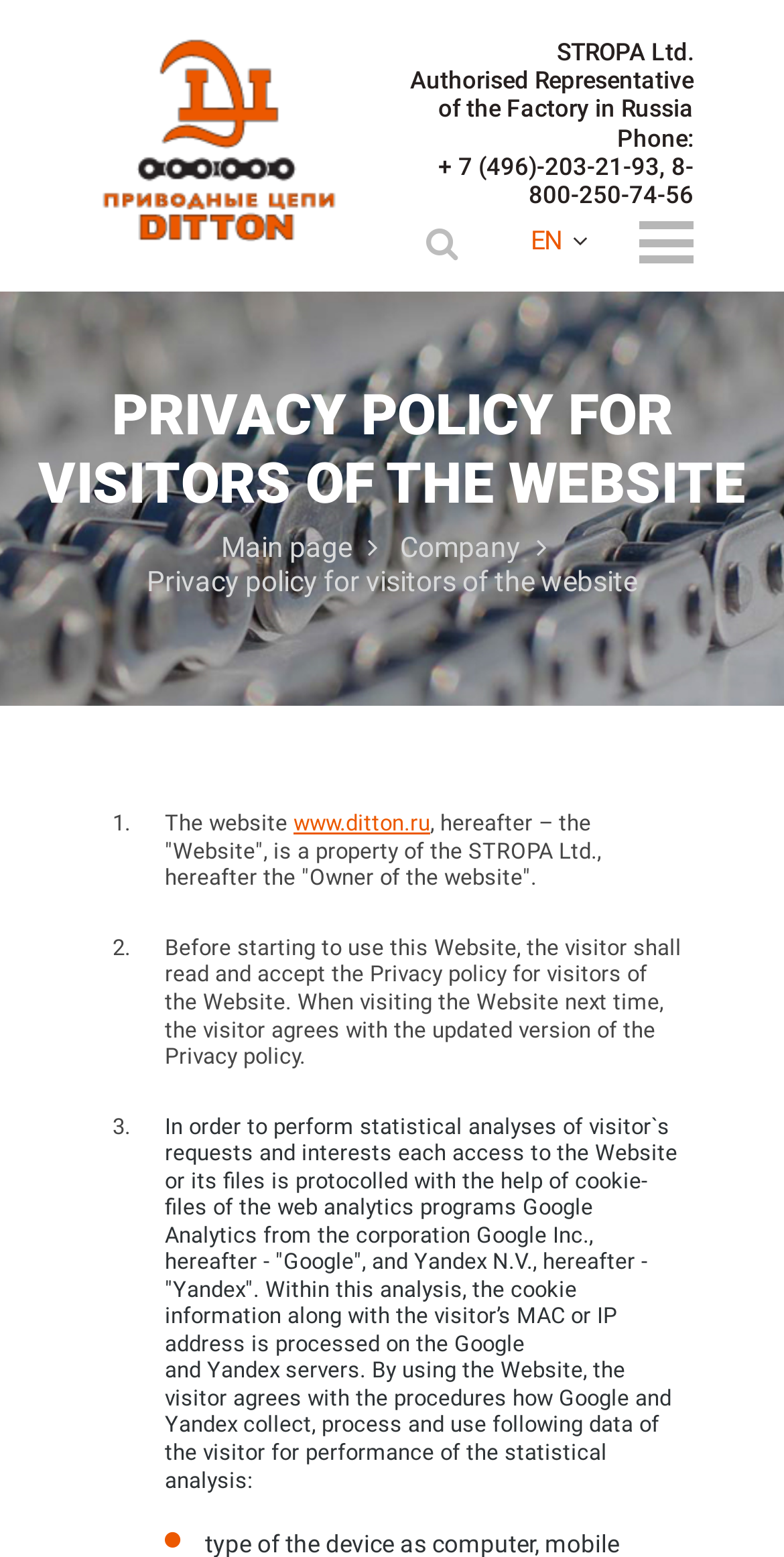Identify the coordinates of the bounding box for the element that must be clicked to accomplish the instruction: "Read the privacy policy".

[0.187, 0.363, 0.813, 0.384]